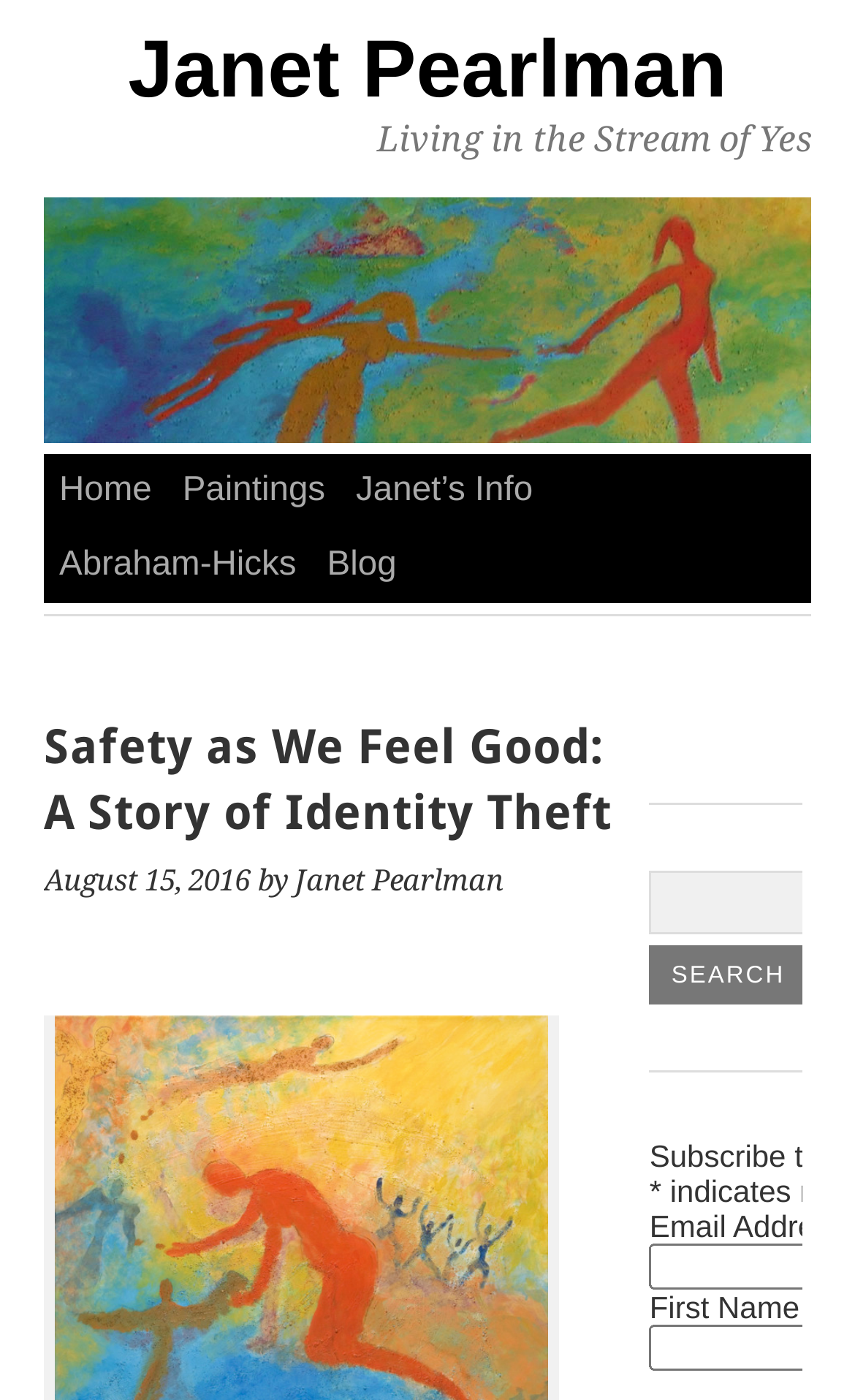What is the date of the current article?
Look at the screenshot and respond with one word or a short phrase.

August 15, 2016